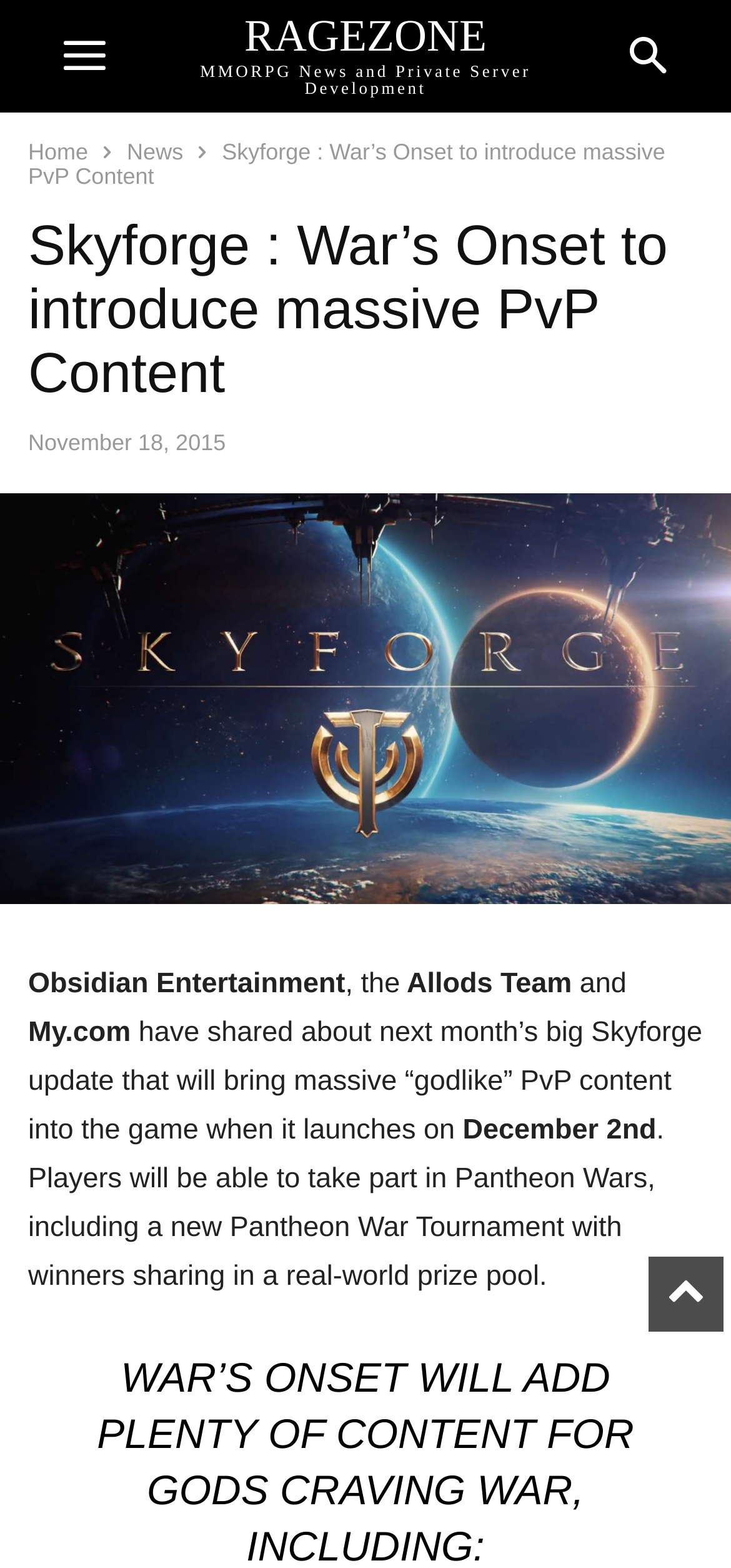Find and provide the bounding box coordinates for the UI element described here: "Home". The coordinates should be given as four float numbers between 0 and 1: [left, top, right, bottom].

[0.038, 0.089, 0.121, 0.105]